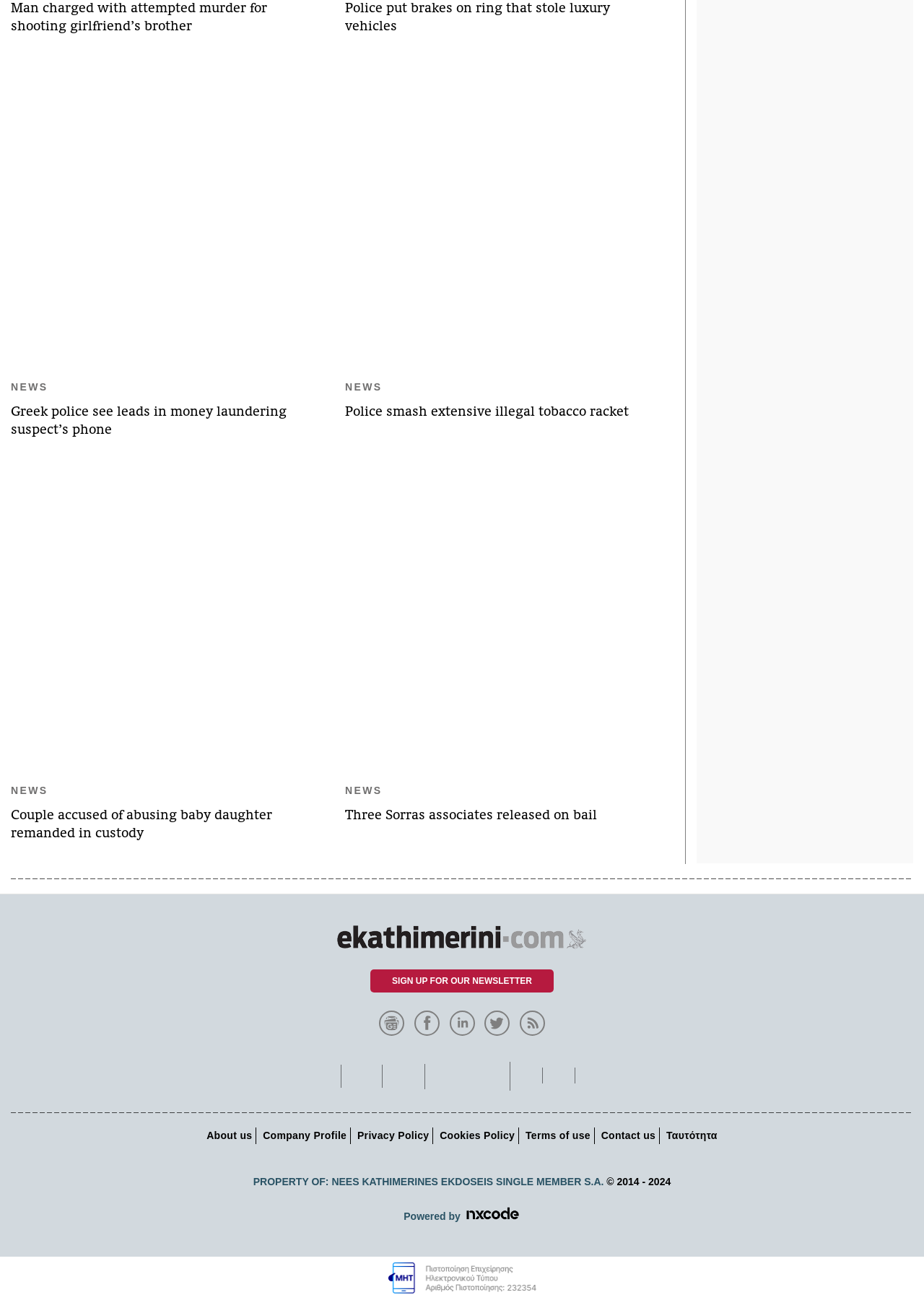Give a short answer using one word or phrase for the question:
What is the copyright year range of the website?

2014-2024